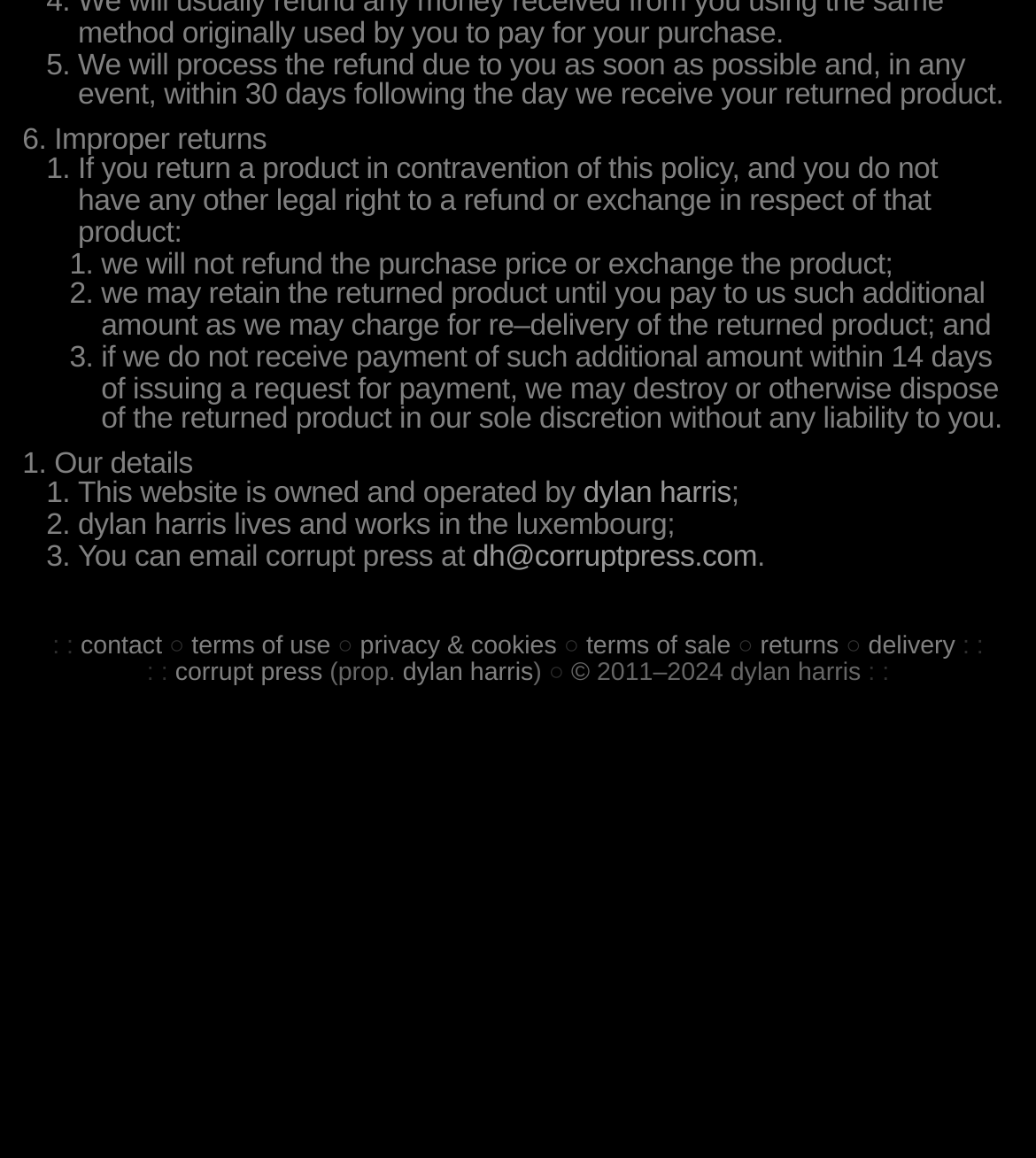Please give a concise answer to this question using a single word or phrase: 
What is the refund policy?

Within 30 days